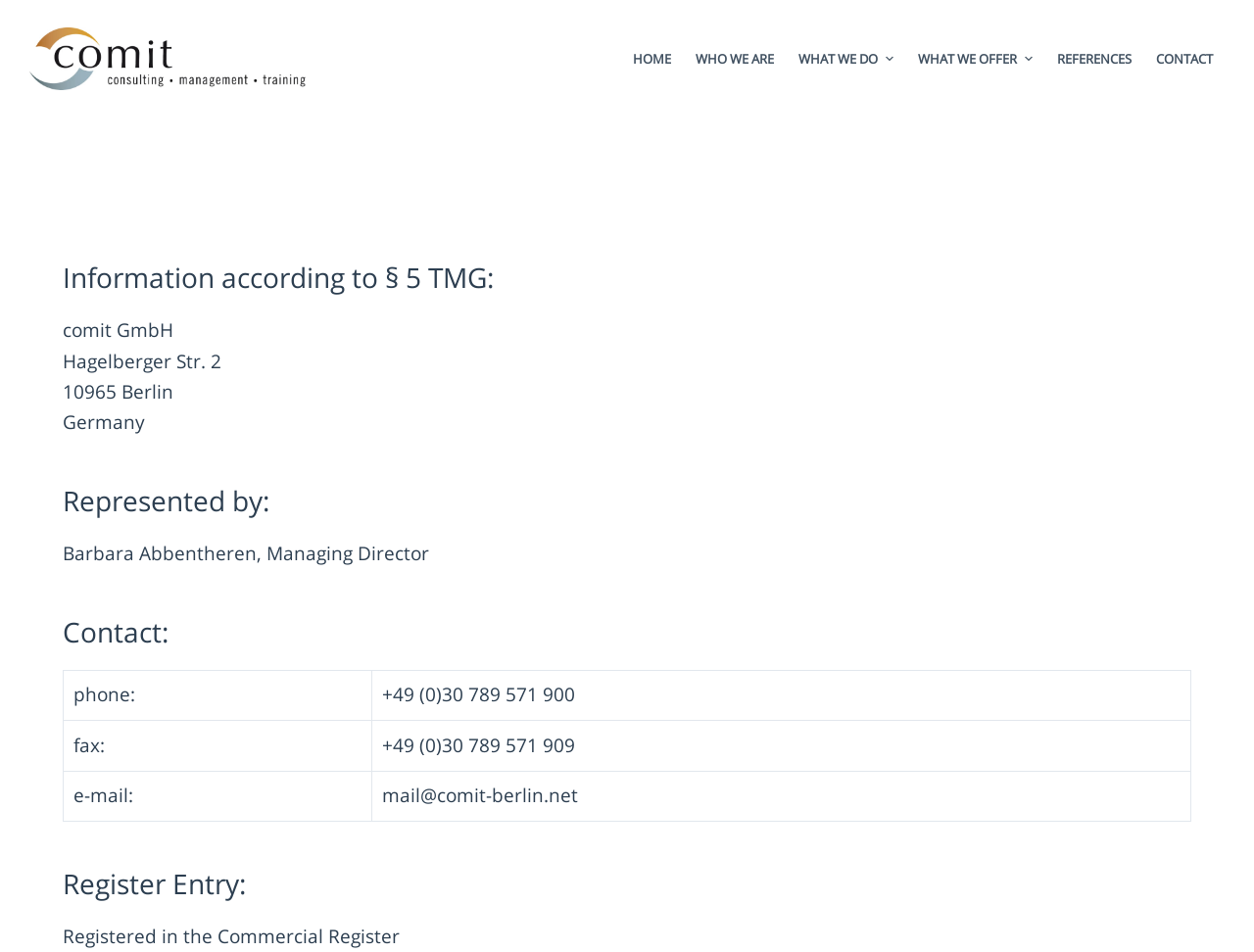What is the company name?
Based on the screenshot, respond with a single word or phrase.

comit GmbH